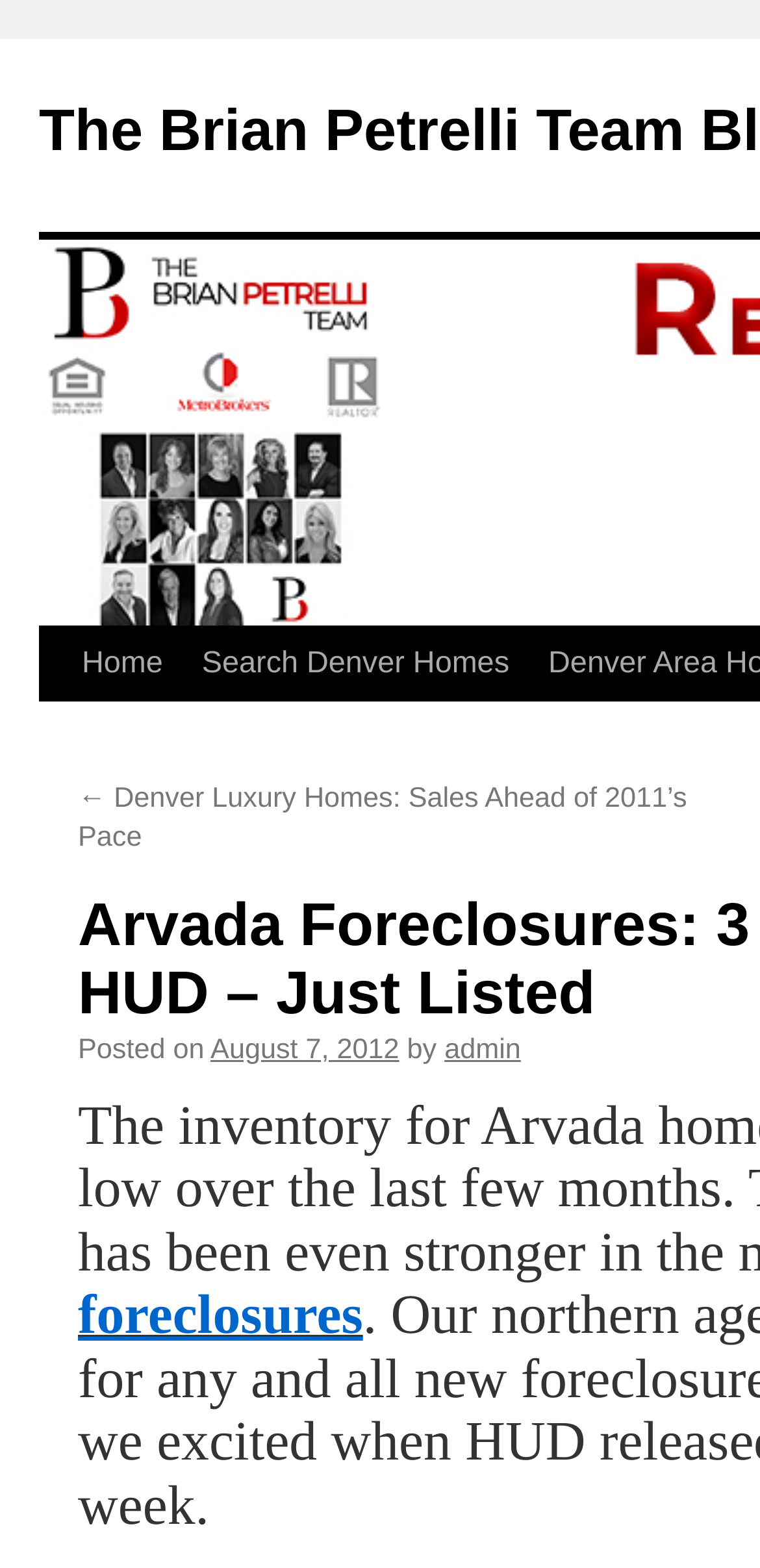Find the bounding box coordinates of the element to click in order to complete this instruction: "View previous post". The bounding box coordinates must be four float numbers between 0 and 1, denoted as [left, top, right, bottom].

[0.103, 0.5, 0.904, 0.545]